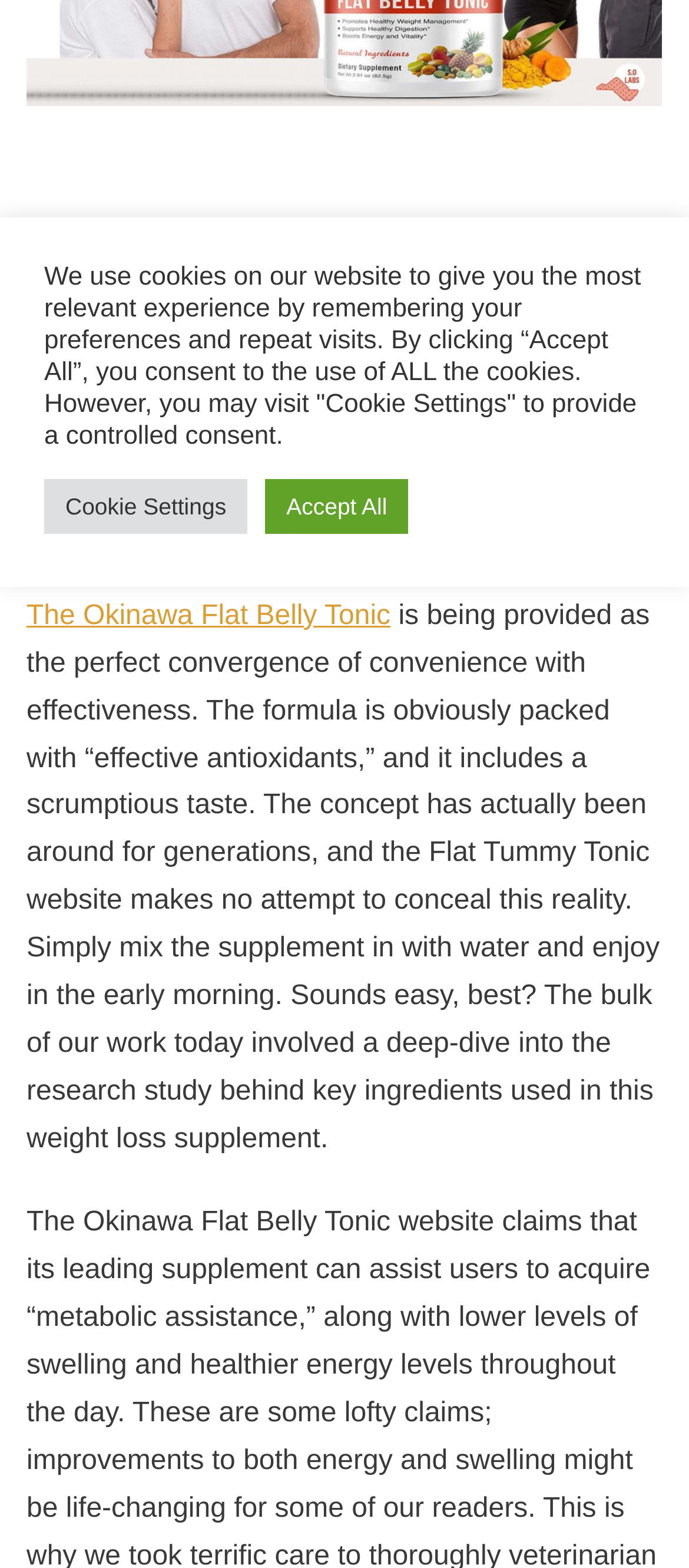Given the description Cookie Settings, predict the bounding box coordinates of the UI element. Ensure the coordinates are in the format (top-left x, top-left y, bottom-right x, bottom-right y) and all values are between 0 and 1.

[0.064, 0.306, 0.359, 0.34]